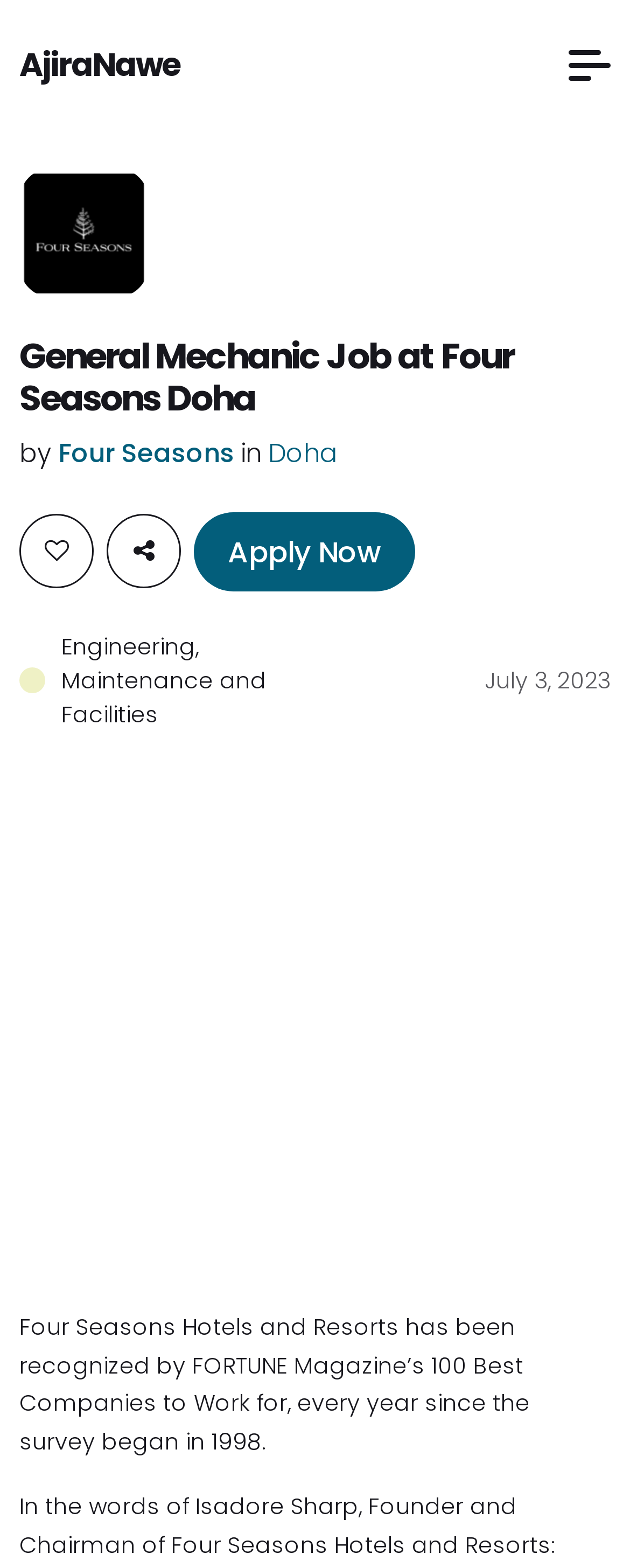When was the job posted?
Using the details from the image, give an elaborate explanation to answer the question.

The job posting date is mentioned as 'July 3, 2023' on the webpage.